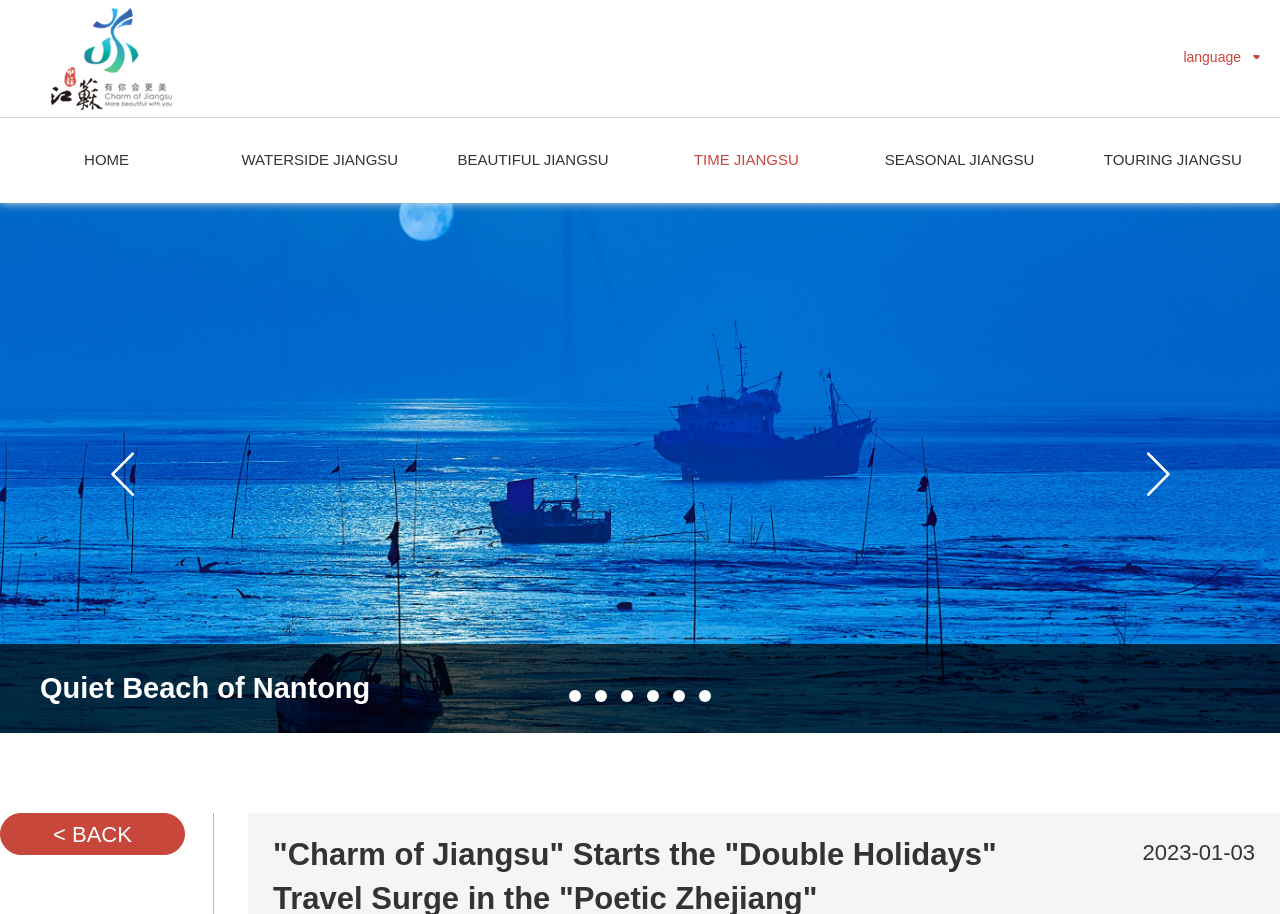Please find the bounding box coordinates of the element that you should click to achieve the following instruction: "Click on HOME". The coordinates should be presented as four float numbers between 0 and 1: [left, top, right, bottom].

[0.0, 0.129, 0.167, 0.222]